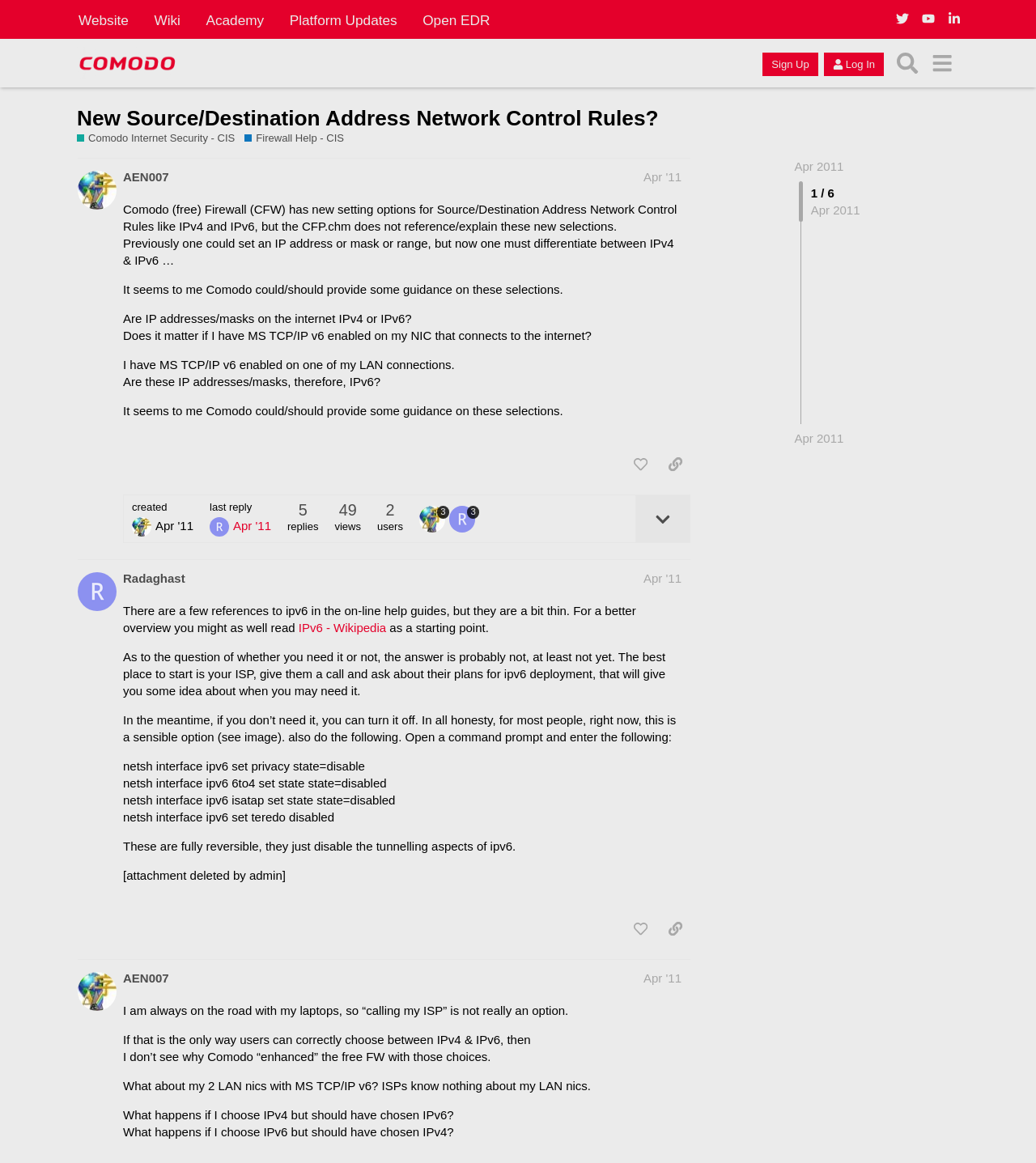How many replies are there in the topic?
Based on the screenshot, respond with a single word or phrase.

49